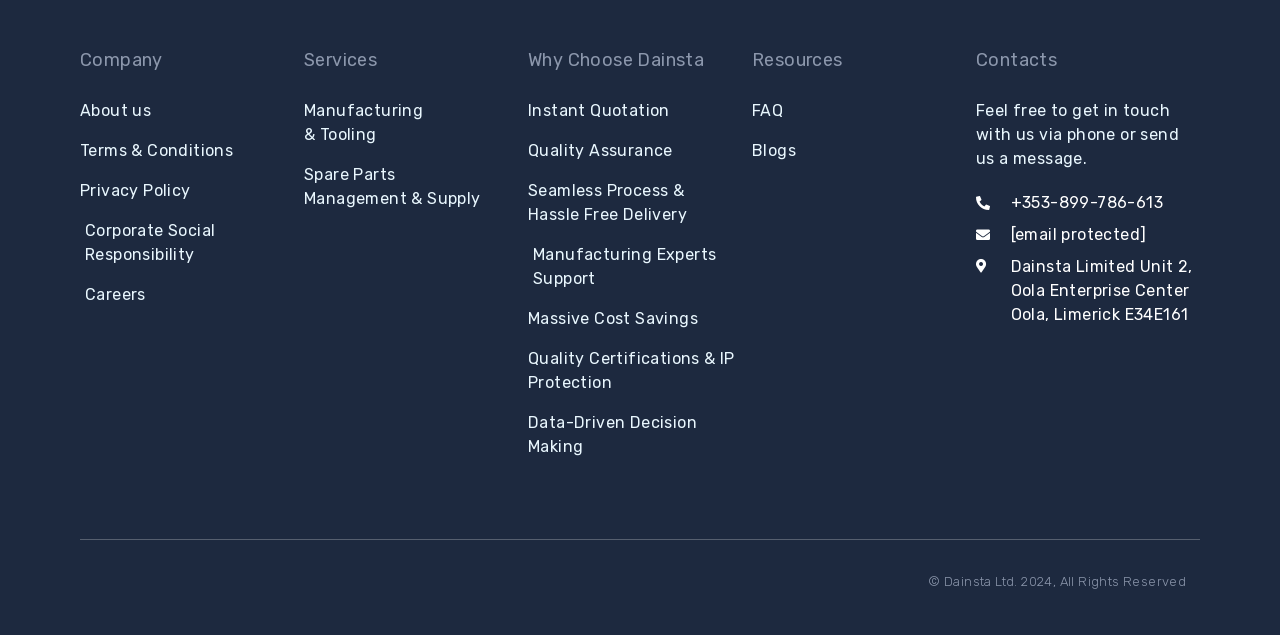Determine the bounding box coordinates of the element that should be clicked to execute the following command: "Learn about the company".

[0.062, 0.08, 0.238, 0.108]